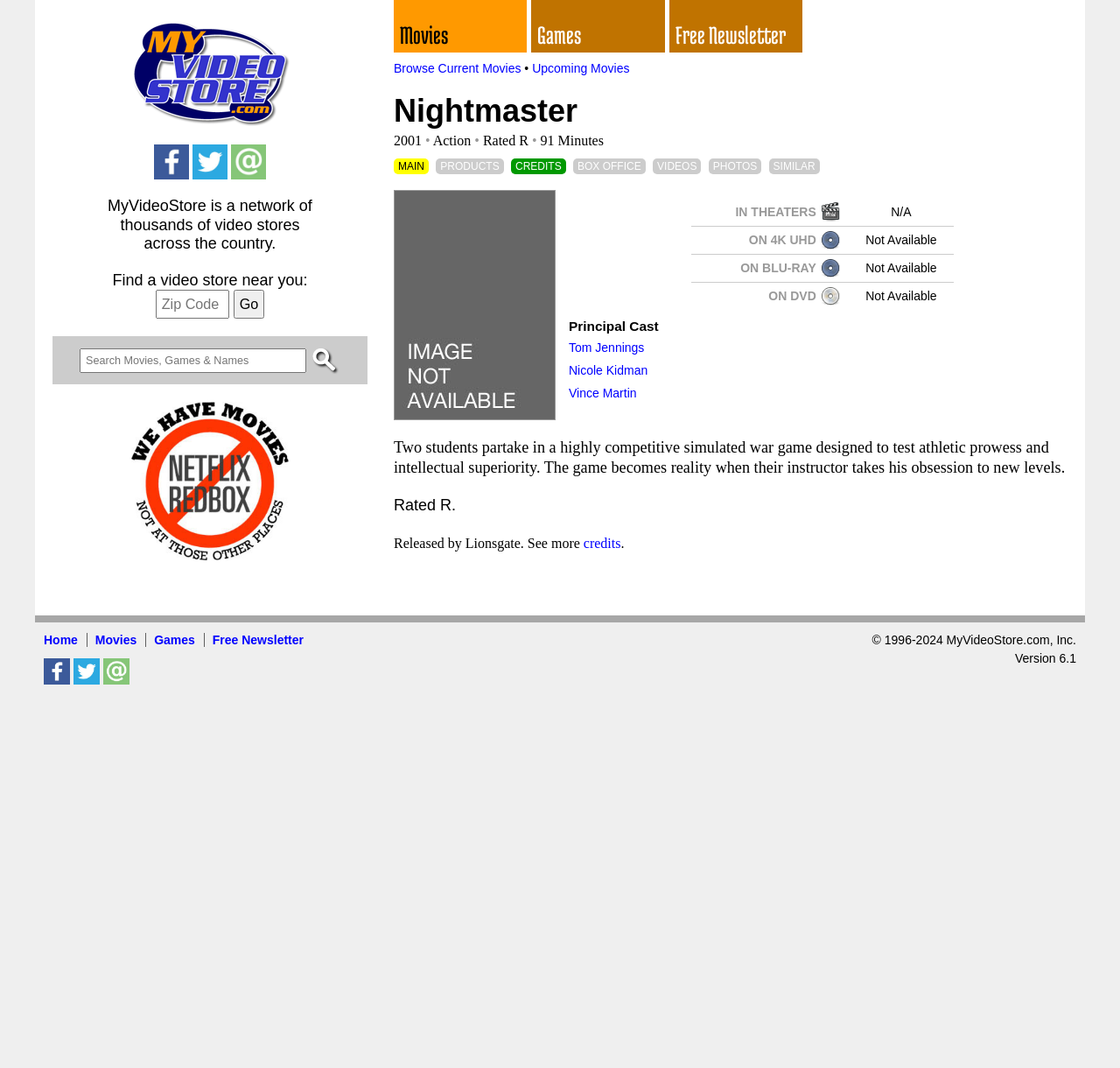Identify the bounding box coordinates of the section to be clicked to complete the task described by the following instruction: "Check principal cast". The coordinates should be four float numbers between 0 and 1, formatted as [left, top, right, bottom].

[0.508, 0.298, 0.621, 0.313]